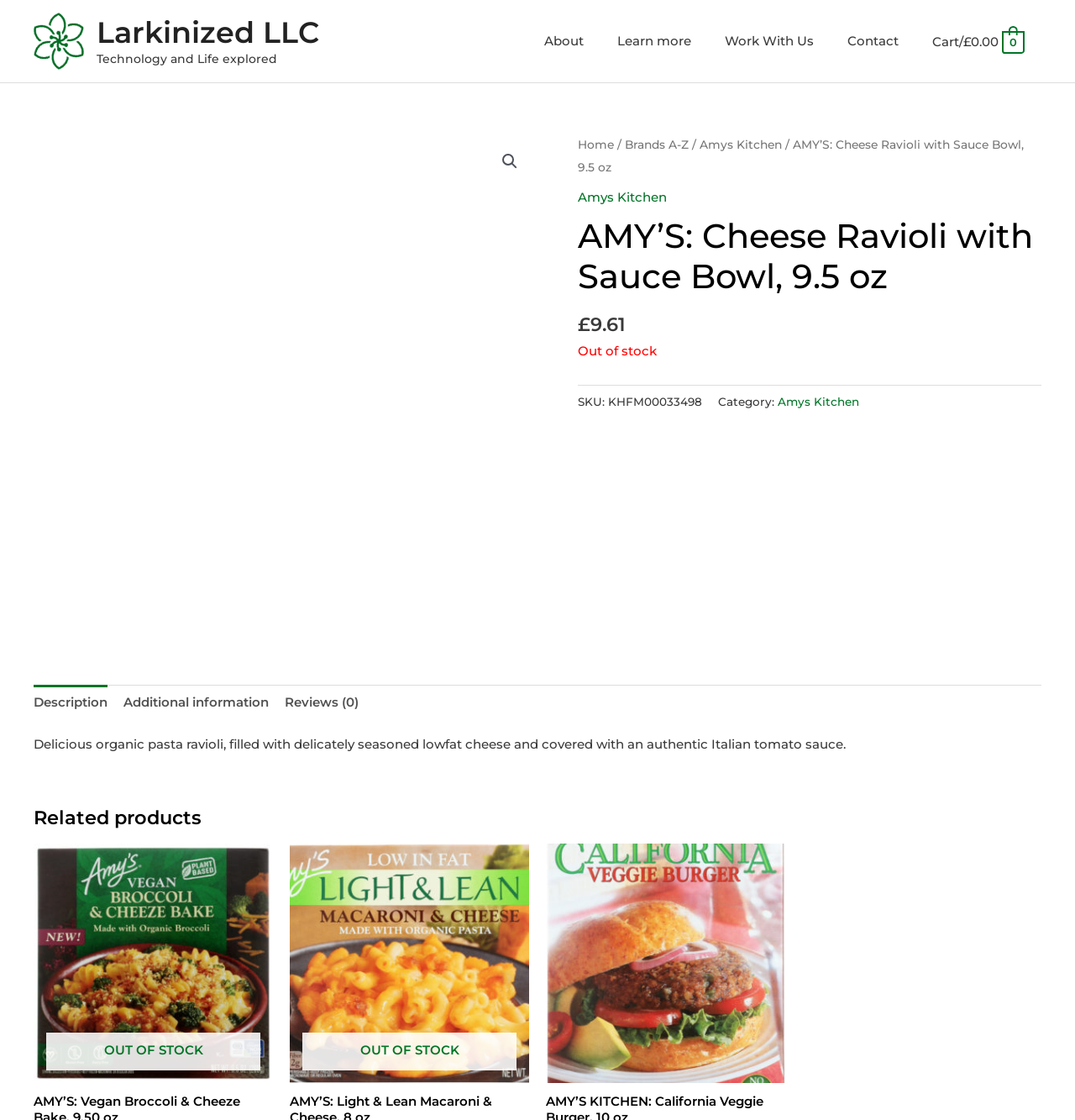Reply to the question with a brief word or phrase: How many reviews does the product have?

0